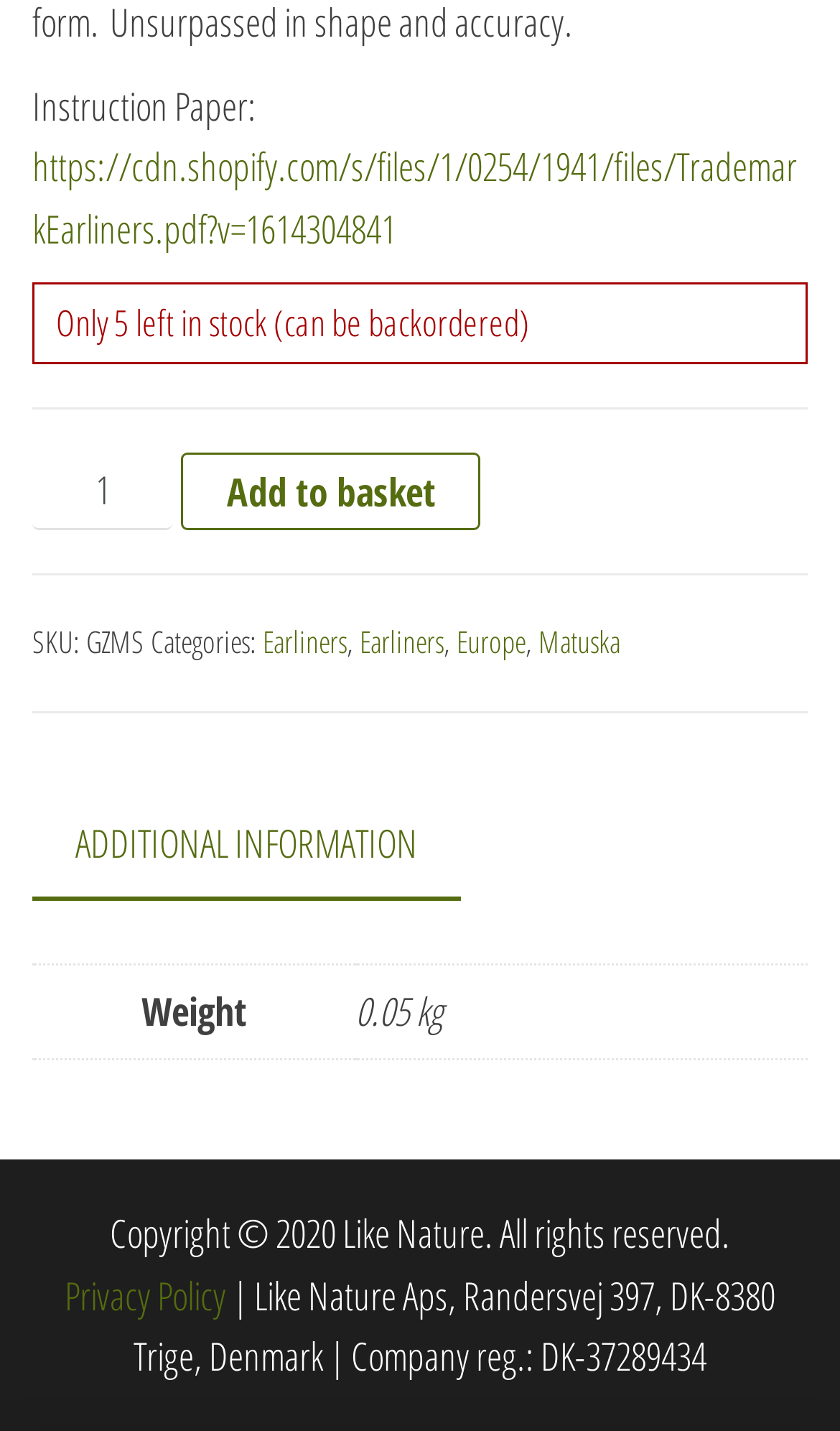Specify the bounding box coordinates of the element's area that should be clicked to execute the given instruction: "Go to the privacy policy page". The coordinates should be four float numbers between 0 and 1, i.e., [left, top, right, bottom].

[0.077, 0.886, 0.269, 0.923]